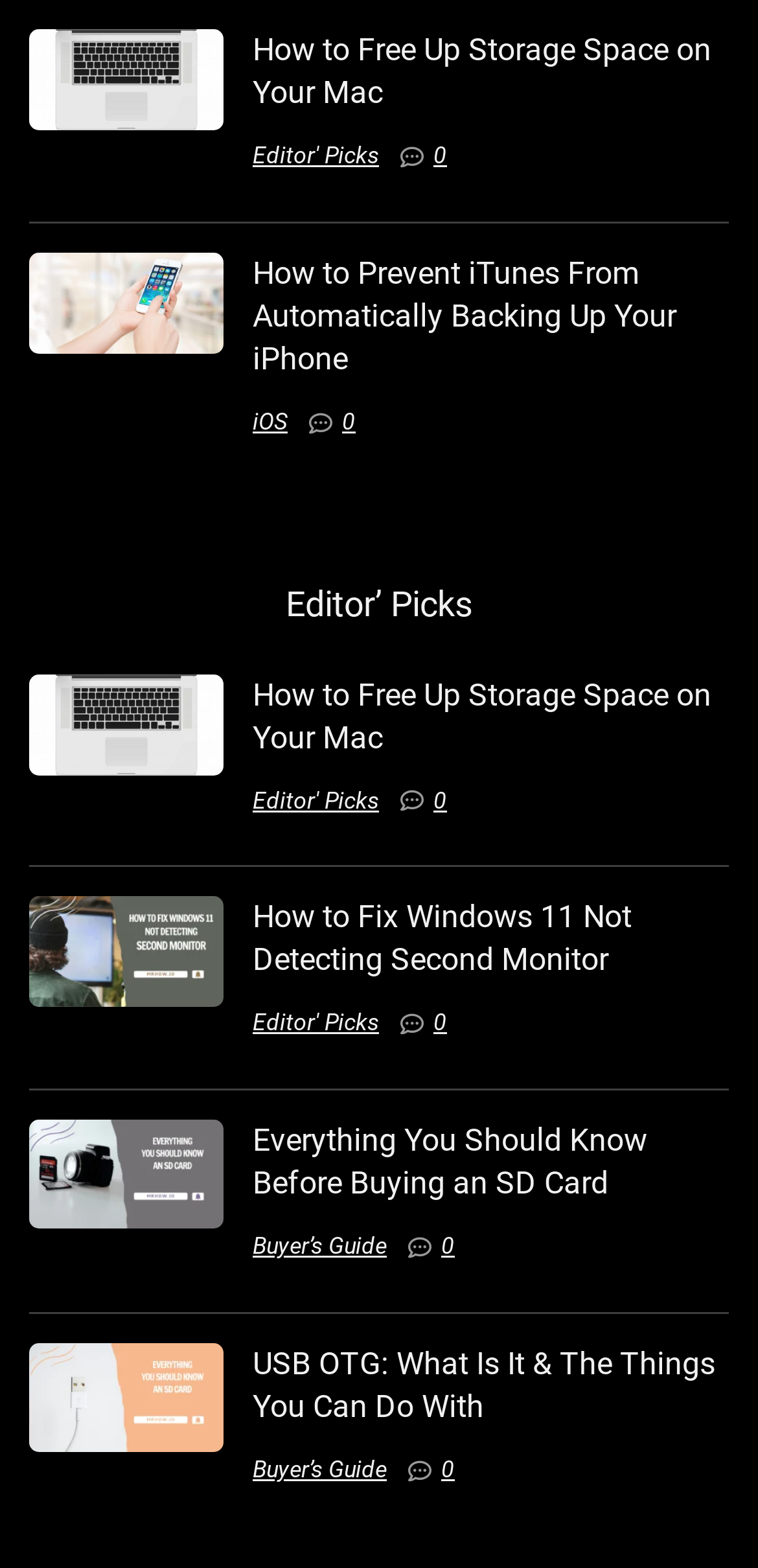Using the information from the screenshot, answer the following question thoroughly:
How many articles are on this webpage?

I counted the number of headings on the webpage, and there are 9 headings, each corresponding to a separate article.